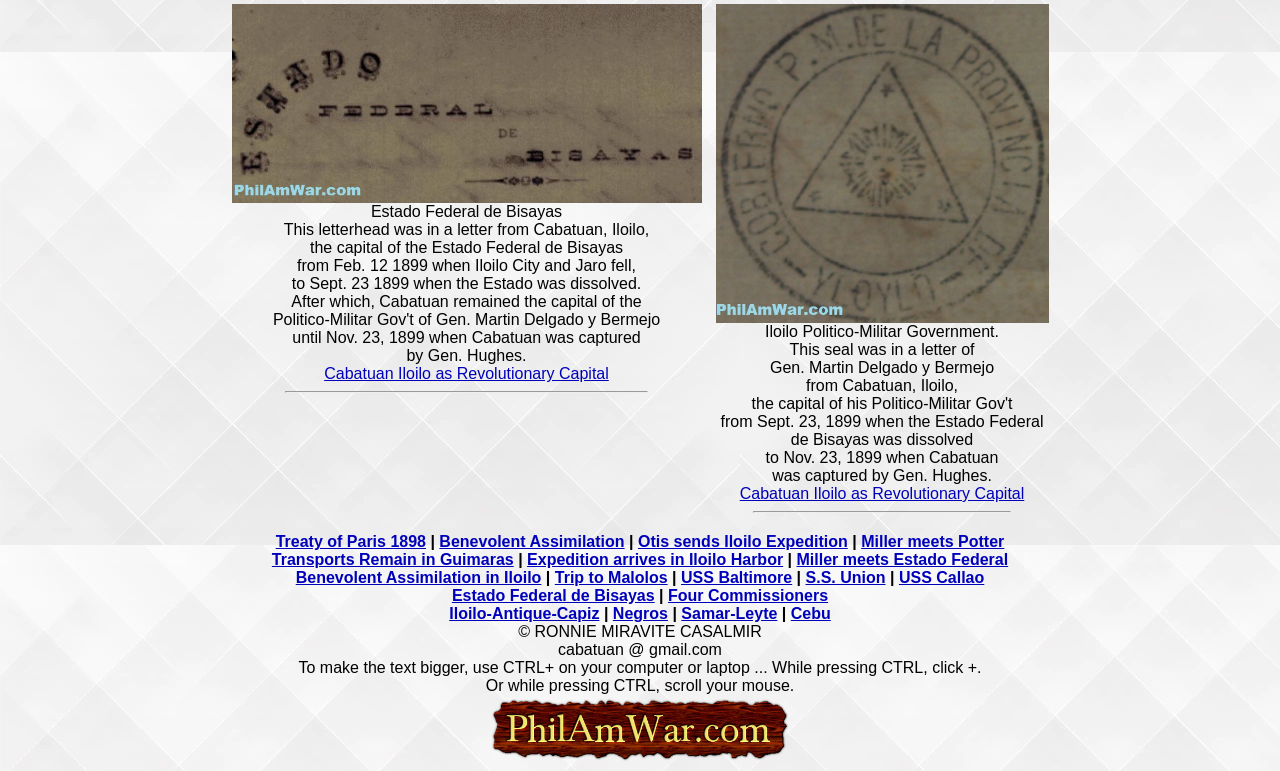Look at the image and give a detailed response to the following question: What is the name of the capital of the Estado Federal de Bisayas?

From the StaticText element 'the capital of the Estado Federal de Bisayas' [0.242, 0.31, 0.487, 0.332], we can infer that the capital of the Estado Federal de Bisayas is Iloilo City.